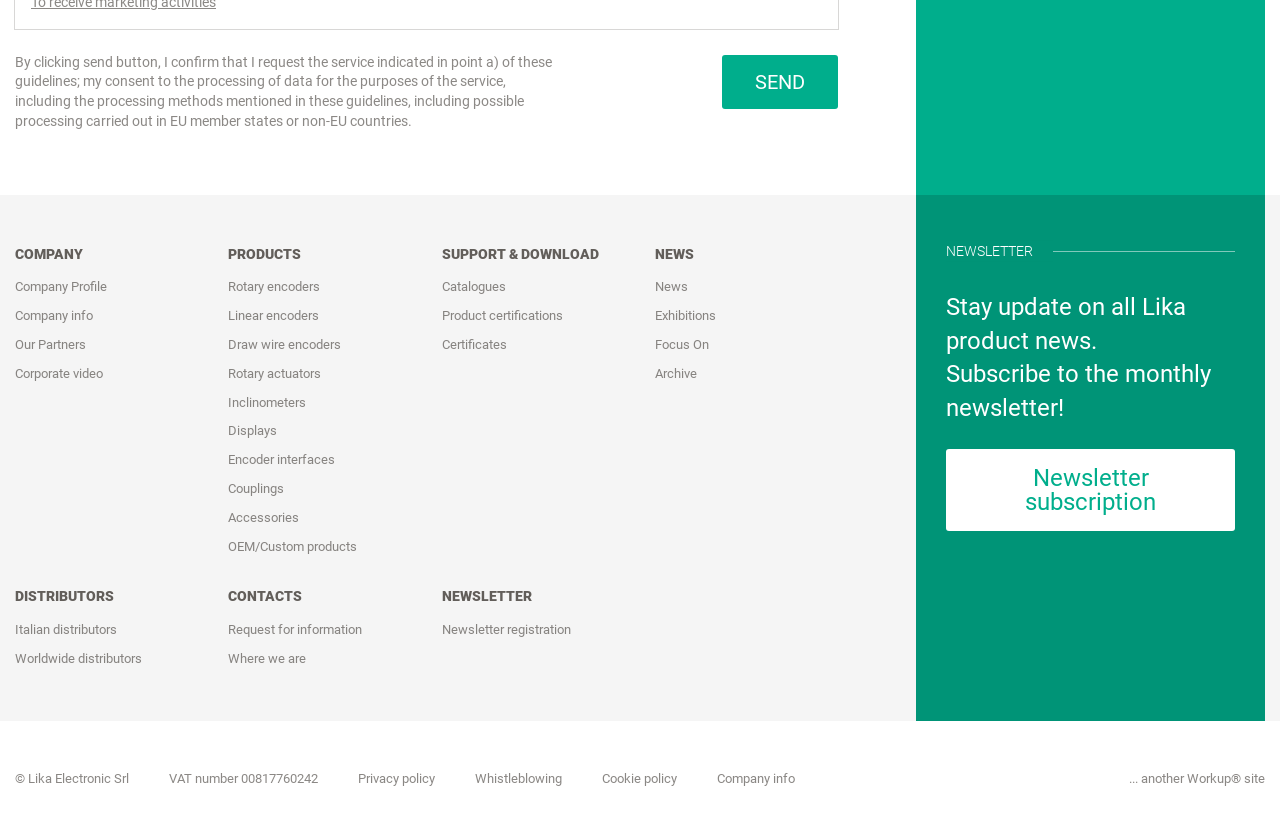What type of products does Lika offer?
Using the visual information from the image, give a one-word or short-phrase answer.

Encoders and actuators